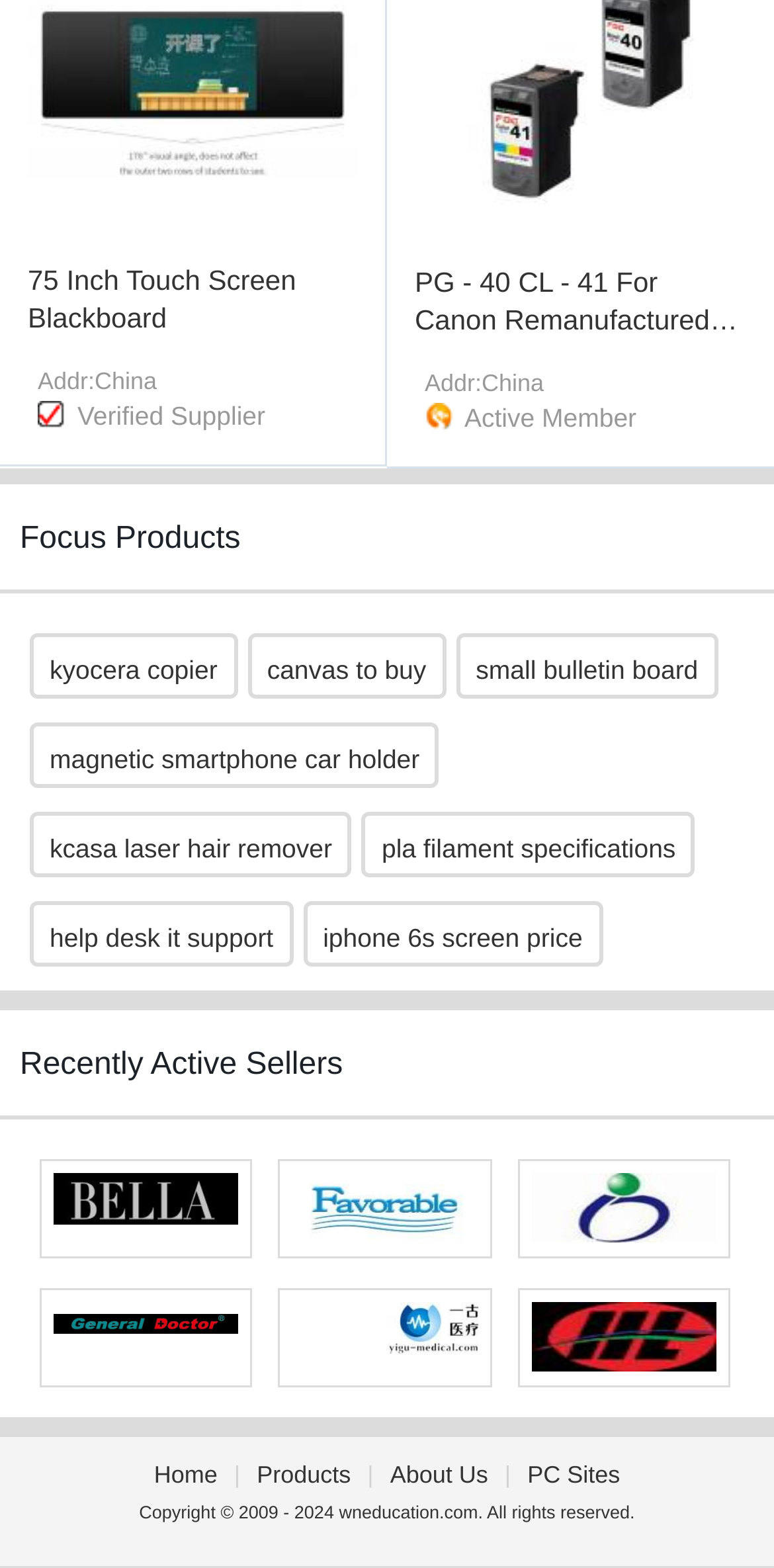Please indicate the bounding box coordinates for the clickable area to complete the following task: "Check recently active sellers". The coordinates should be specified as four float numbers between 0 and 1, i.e., [left, top, right, bottom].

[0.0, 0.645, 0.443, 0.714]